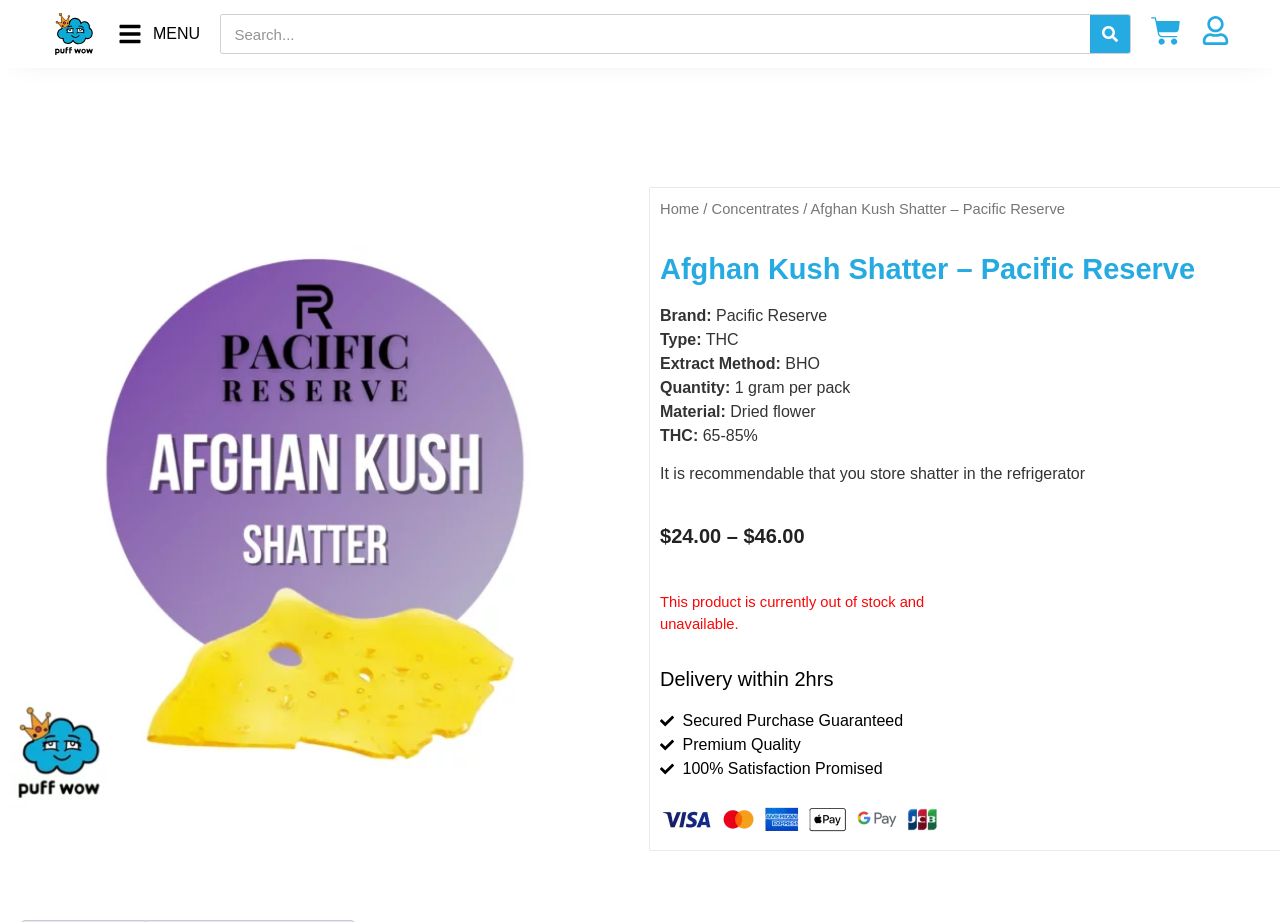Given the element description: "$0.00 0 Cart", predict the bounding box coordinates of the UI element it refers to, using four float numbers between 0 and 1, i.e., [left, top, right, bottom].

[0.899, 0.017, 0.923, 0.055]